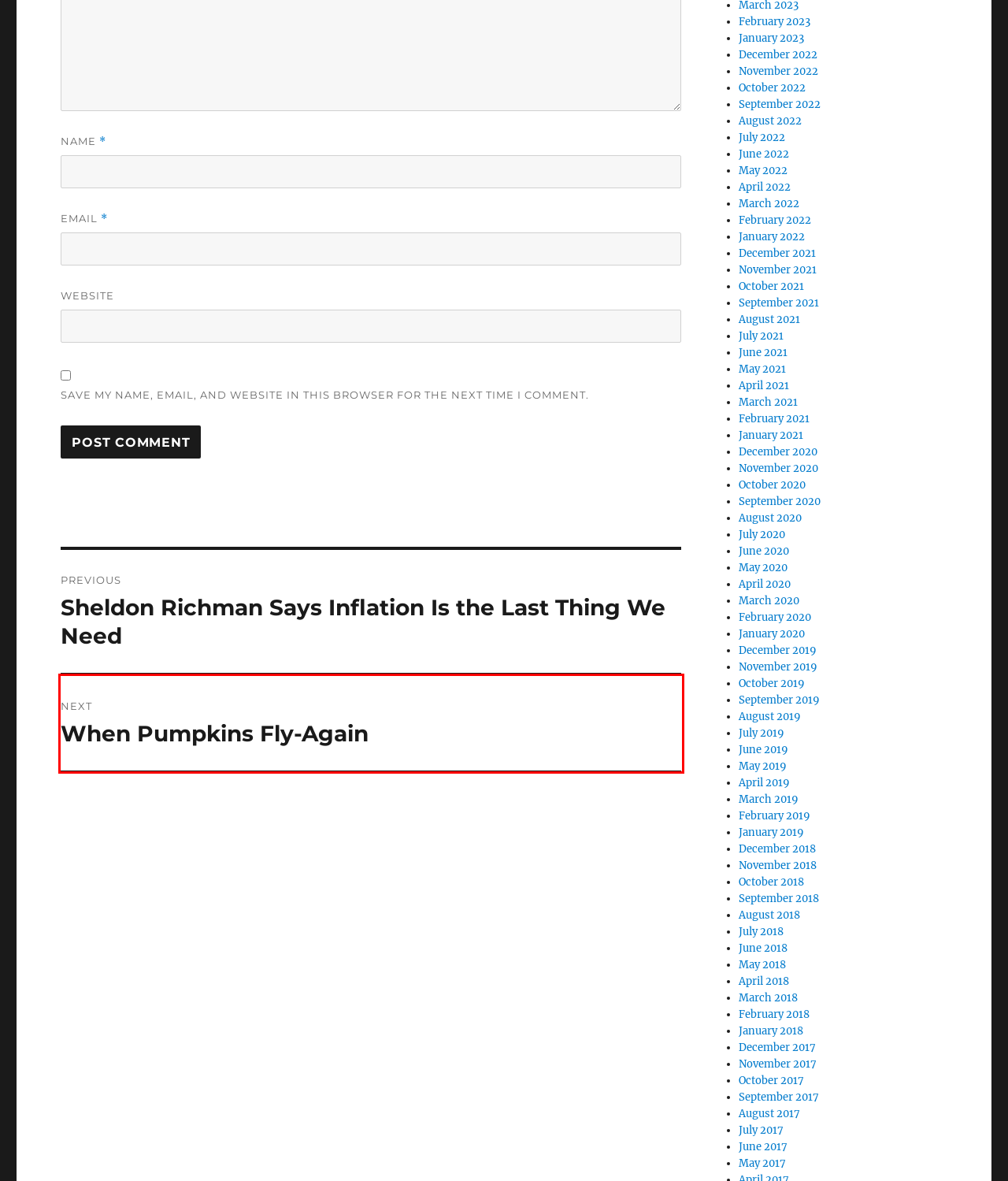Examine the screenshot of the webpage, which includes a red bounding box around an element. Choose the best matching webpage description for the page that will be displayed after clicking the element inside the red bounding box. Here are the candidates:
A. February 2023 – iftttwall
B. May 2020 – iftttwall
C. When Pumpkins Fly-Again – iftttwall
D. July 2018 – iftttwall
E. August 2017 – iftttwall
F. December 2018 – iftttwall
G. April 2022 – iftttwall
H. November 2022 – iftttwall

C